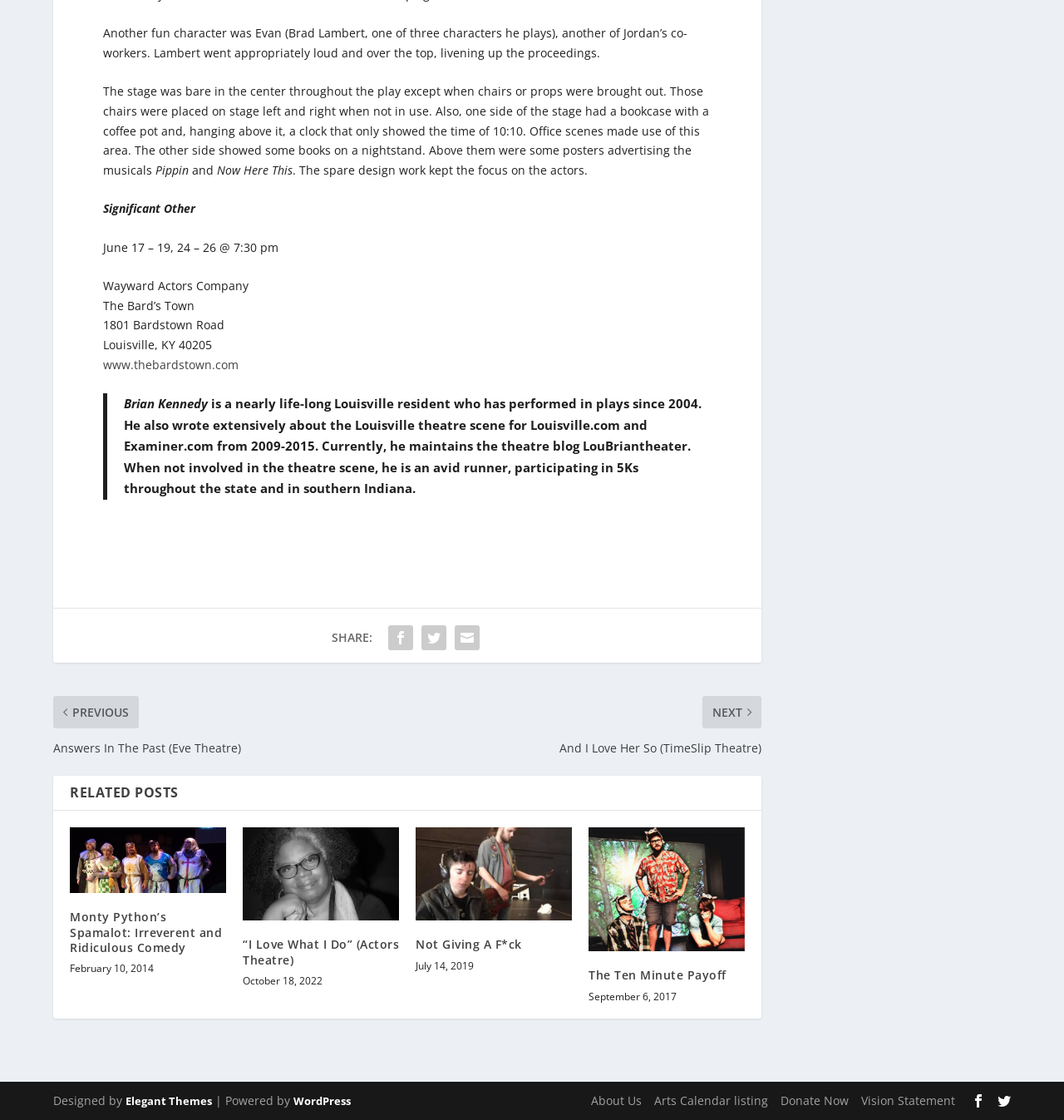Find the bounding box of the UI element described as: "Terms of Use". The bounding box coordinates should be given as four float values between 0 and 1, i.e., [left, top, right, bottom].

None